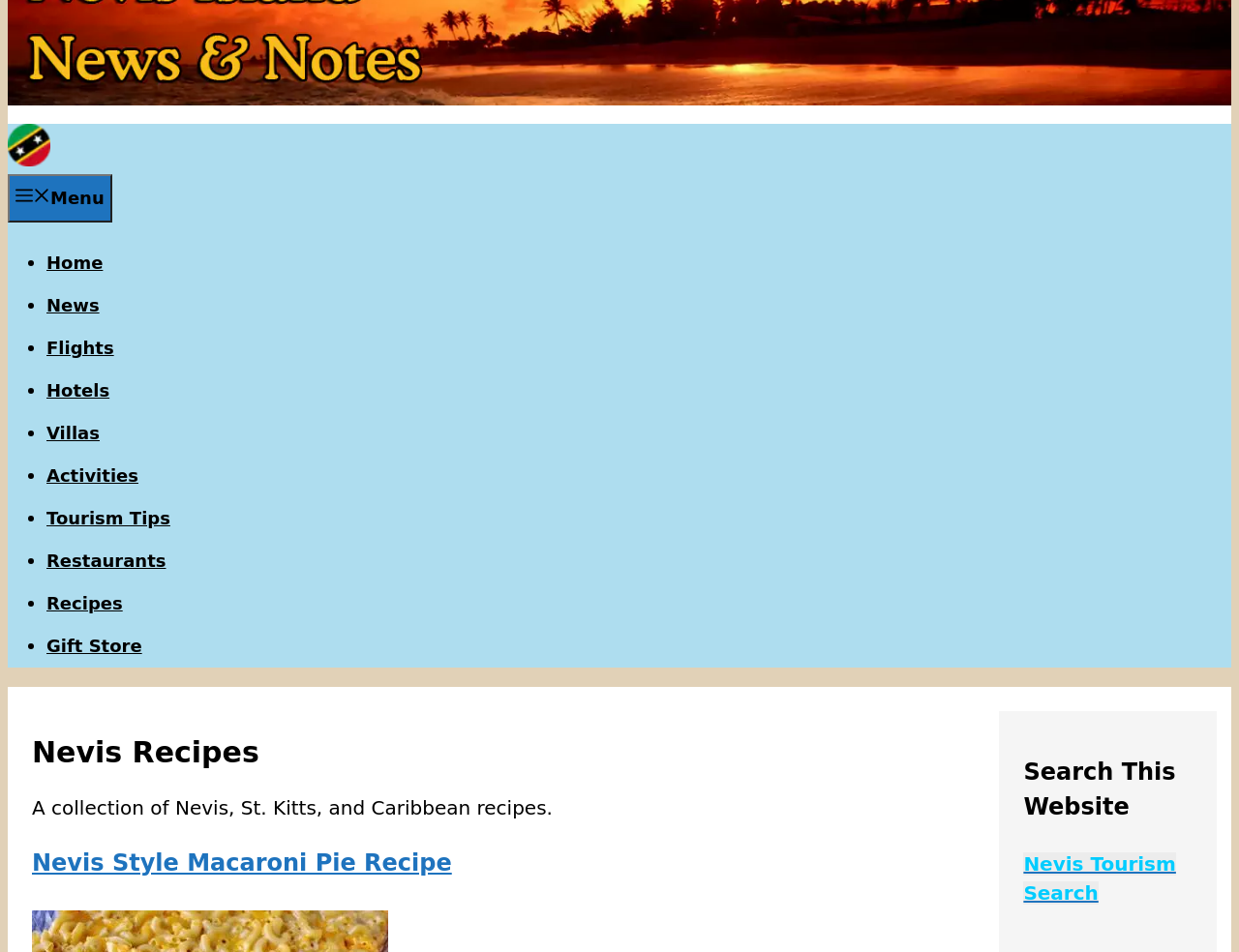Identify the bounding box for the UI element described as: "QUOTE". Ensure the coordinates are four float numbers between 0 and 1, formatted as [left, top, right, bottom].

None